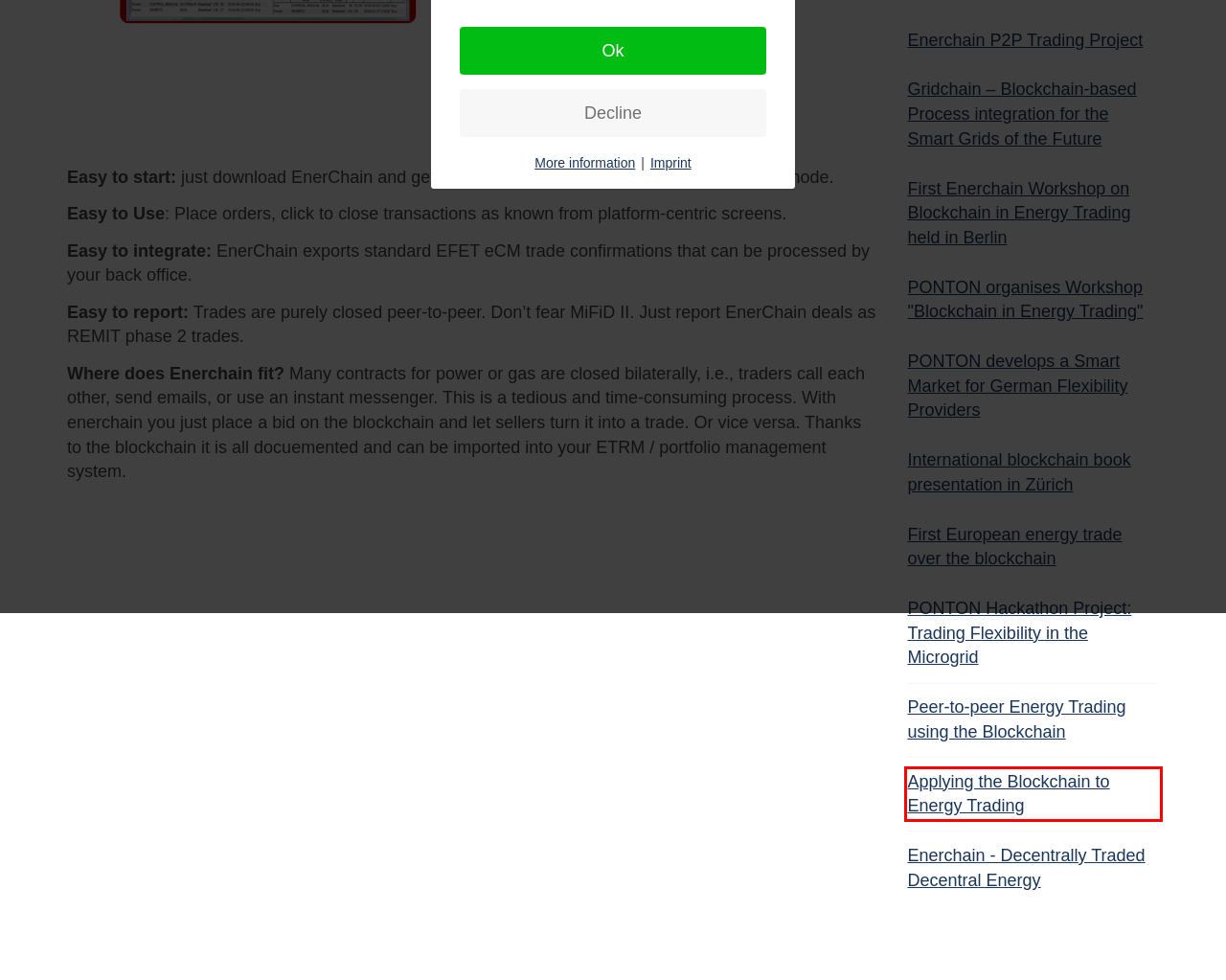A screenshot of a webpage is provided, featuring a red bounding box around a specific UI element. Identify the webpage description that most accurately reflects the new webpage after interacting with the selected element. Here are the candidates:
A. Gridchain – Blockchain-based Process integration for the Smart Grids of the Future
B. PONTON Hackathon Project: Trading Flexibility in the Microgrid
C. International blockchain book presentation in Zürich
D. PONTON organises Workshop "Blockchain in Energy Trading"
E. Applying the Blockchain to Energy Trading
F. First European energy trade over the blockchain
G. Privacy Policy | PONTON
H. PONTON develops a Smart Market for German Flexibility Providers

E